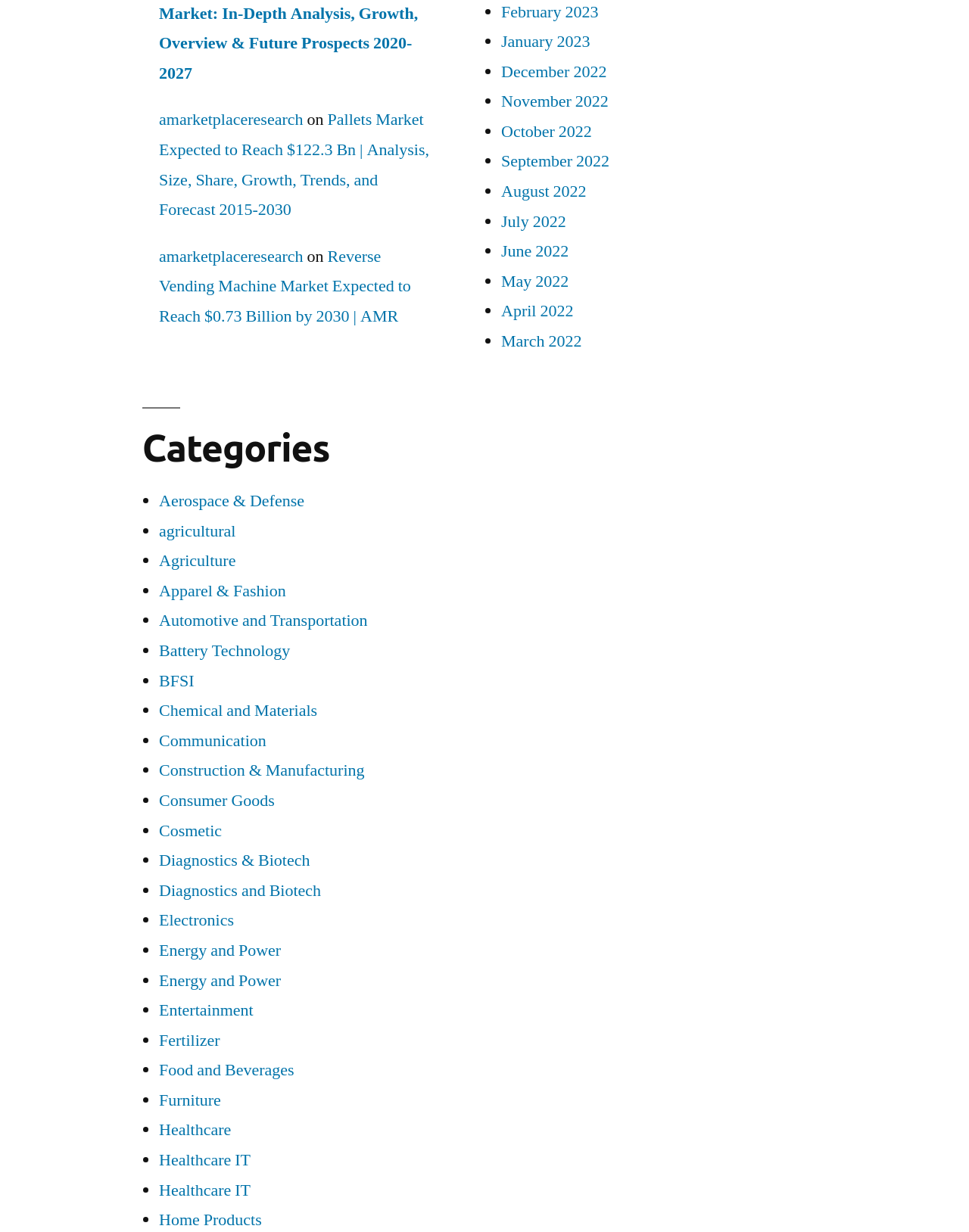What is the name of the organization behind the webpage?
Using the image as a reference, answer the question with a short word or phrase.

AMR